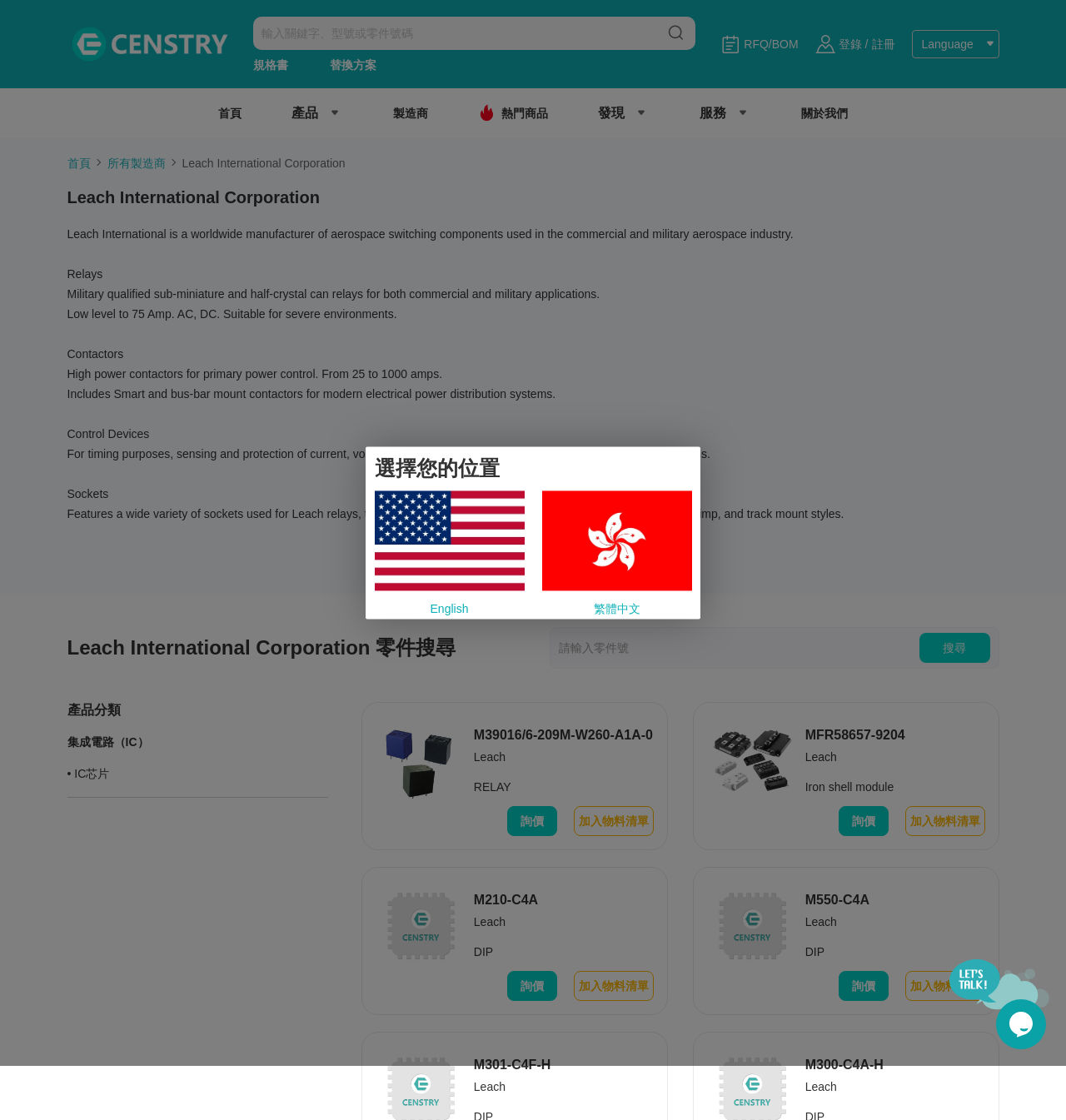Could you provide the bounding box coordinates for the portion of the screen to click to complete this instruction: "Login to the system"?

[0.786, 0.033, 0.808, 0.045]